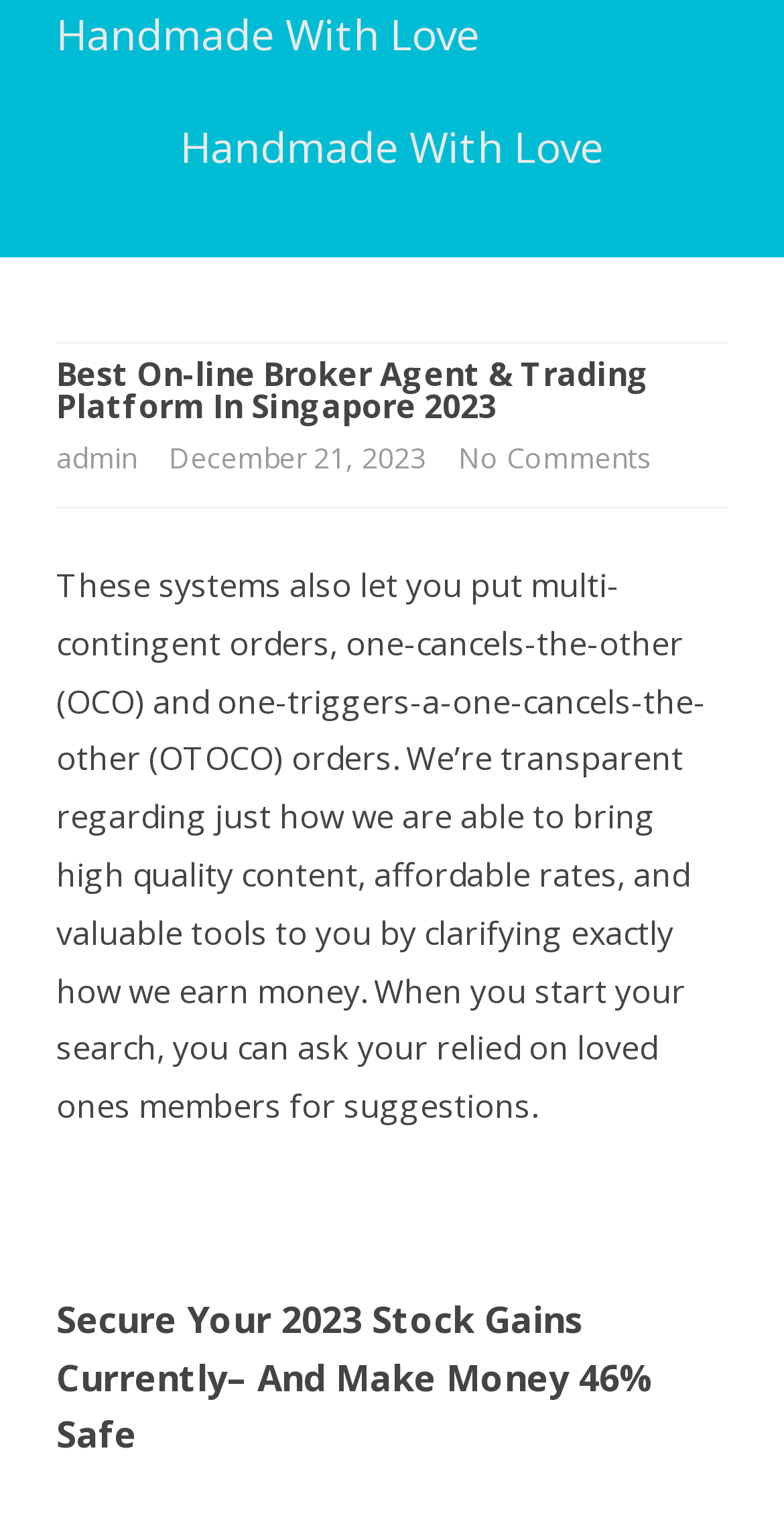Given the description of the UI element: "Handmade With Love", predict the bounding box coordinates in the form of [left, top, right, bottom], with each value being a float between 0 and 1.

[0.229, 0.082, 0.771, 0.11]